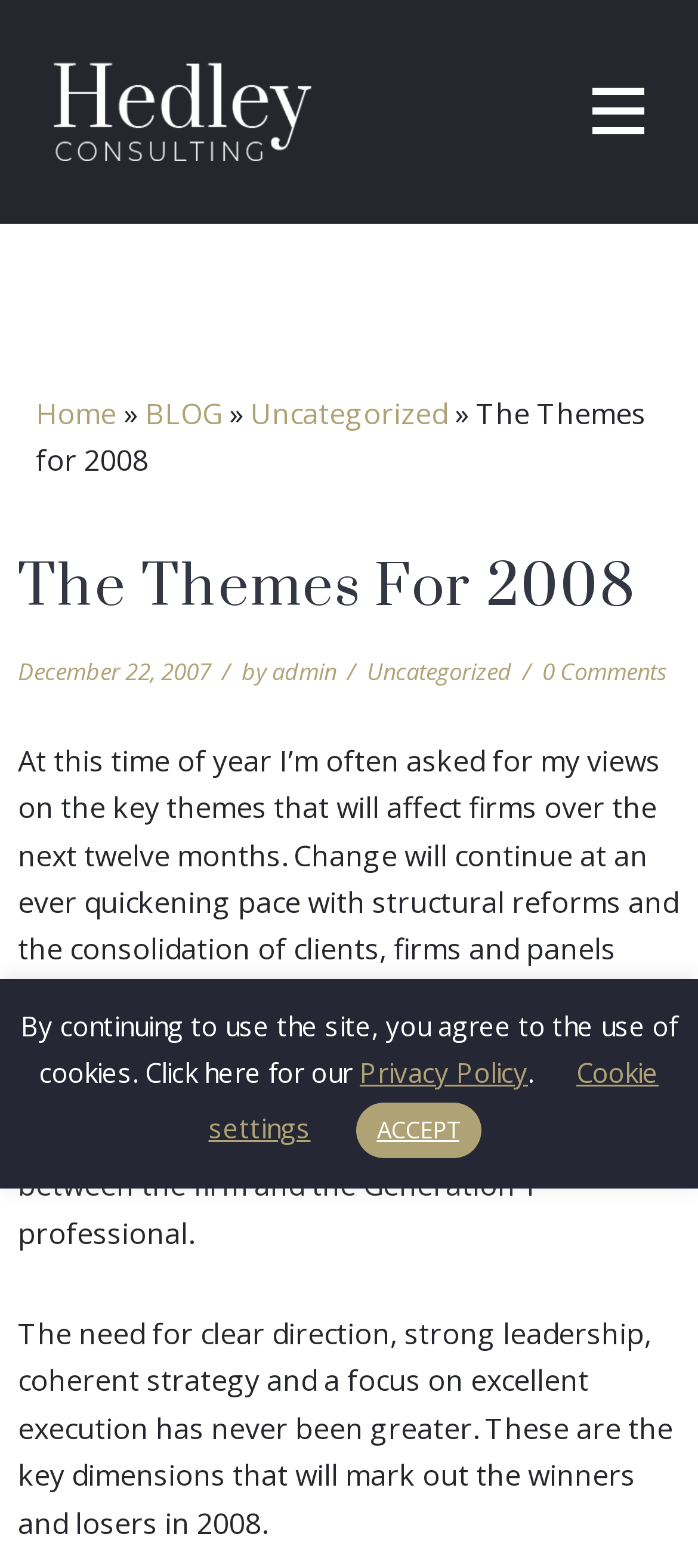Please locate the bounding box coordinates of the element that needs to be clicked to achieve the following instruction: "view comments". The coordinates should be four float numbers between 0 and 1, i.e., [left, top, right, bottom].

[0.777, 0.418, 0.956, 0.438]